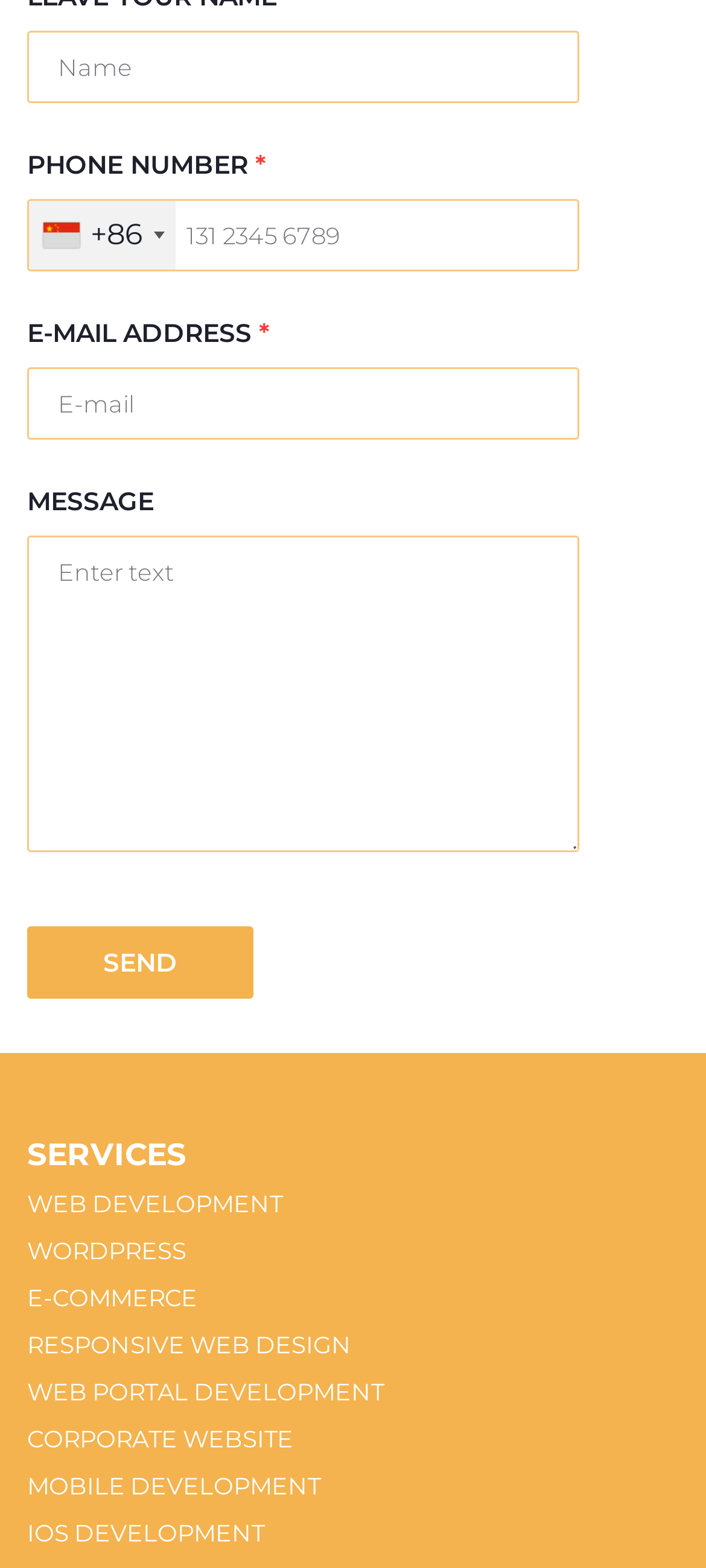Use a single word or phrase to answer the question: How many input fields are there?

5